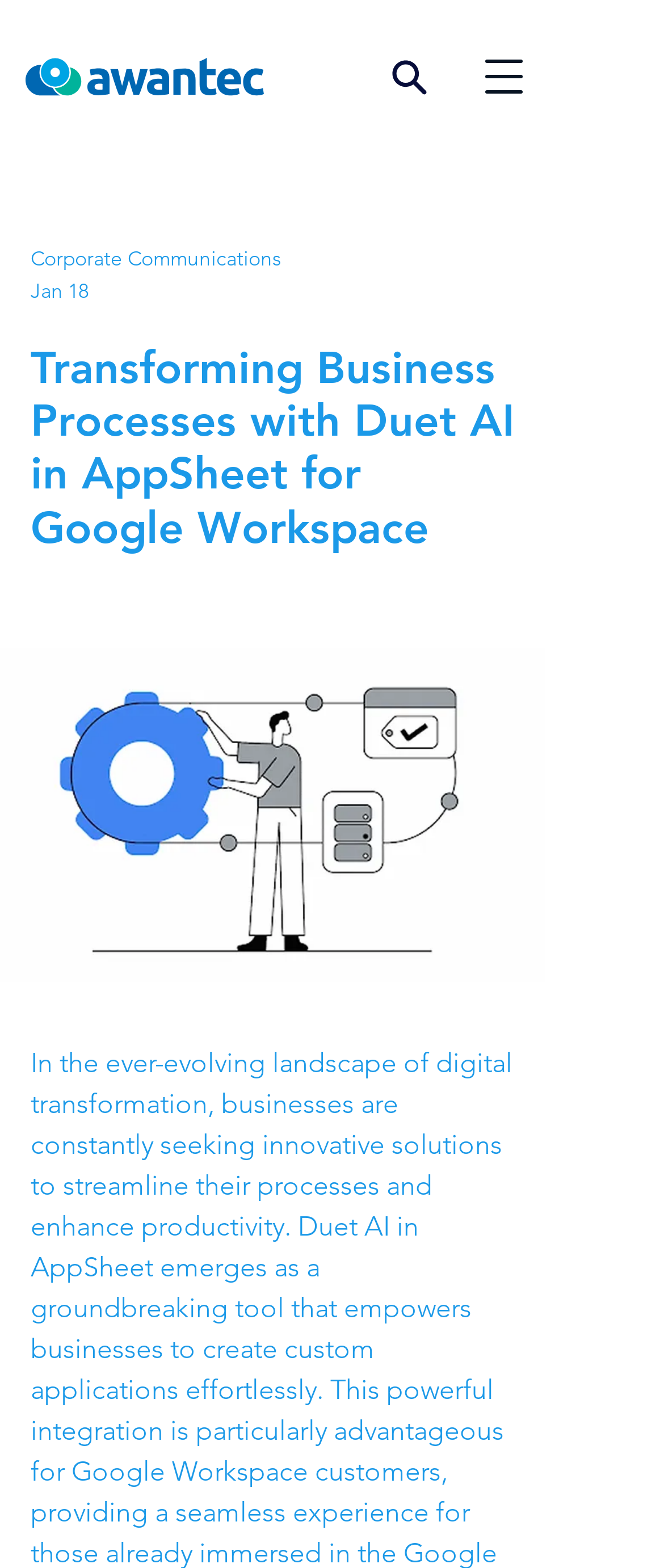Look at the image and write a detailed answer to the question: 
What is the purpose of Duet AI in AppSheet?

Based on the webpage, Duet AI in AppSheet is a groundbreaking tool that emerges in the ever-evolving landscape of digital transformation, which implies that its purpose is to help businesses streamline their processes and enhance productivity.